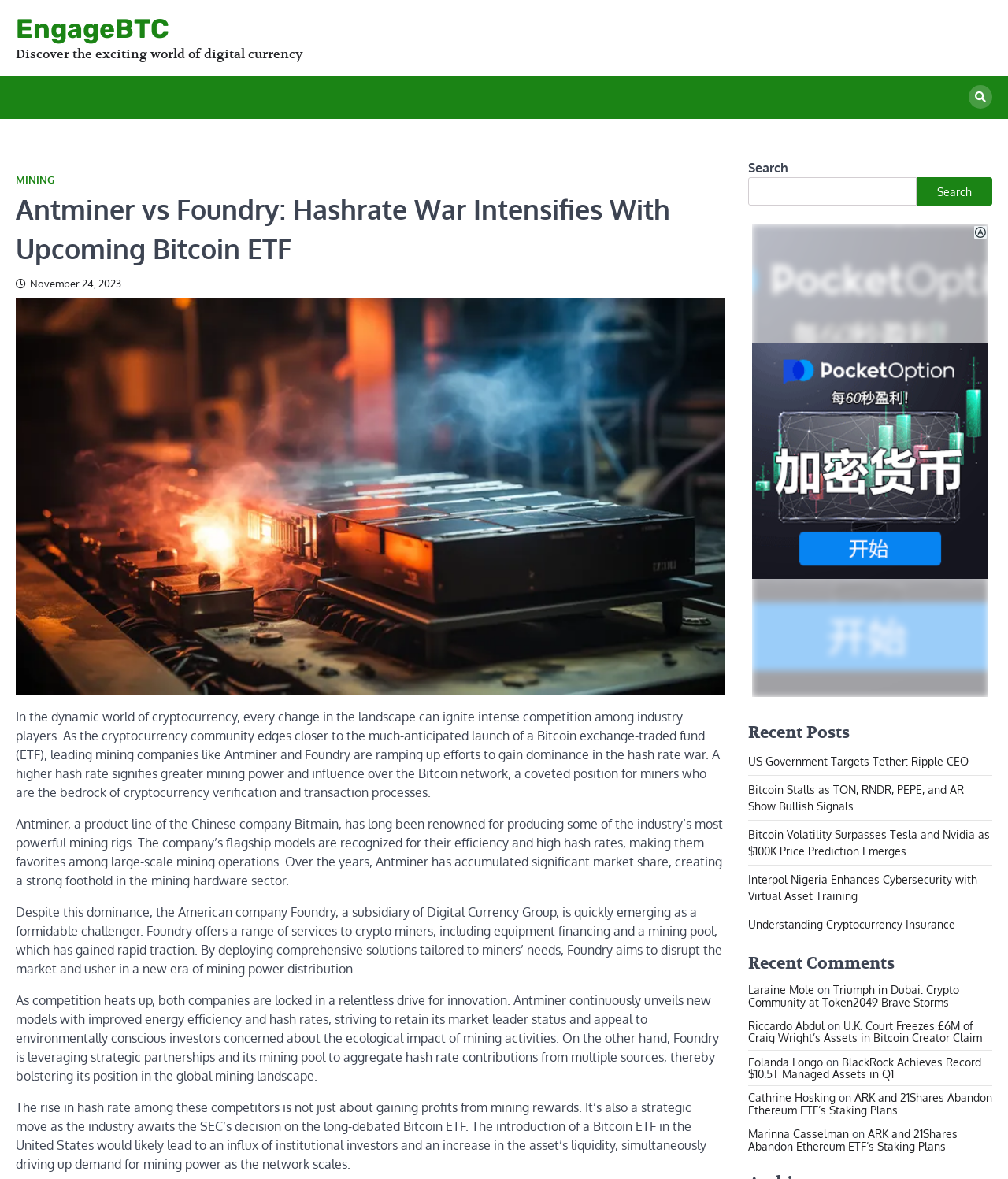Please locate the clickable area by providing the bounding box coordinates to follow this instruction: "Check the recent comments".

[0.742, 0.807, 0.984, 0.828]